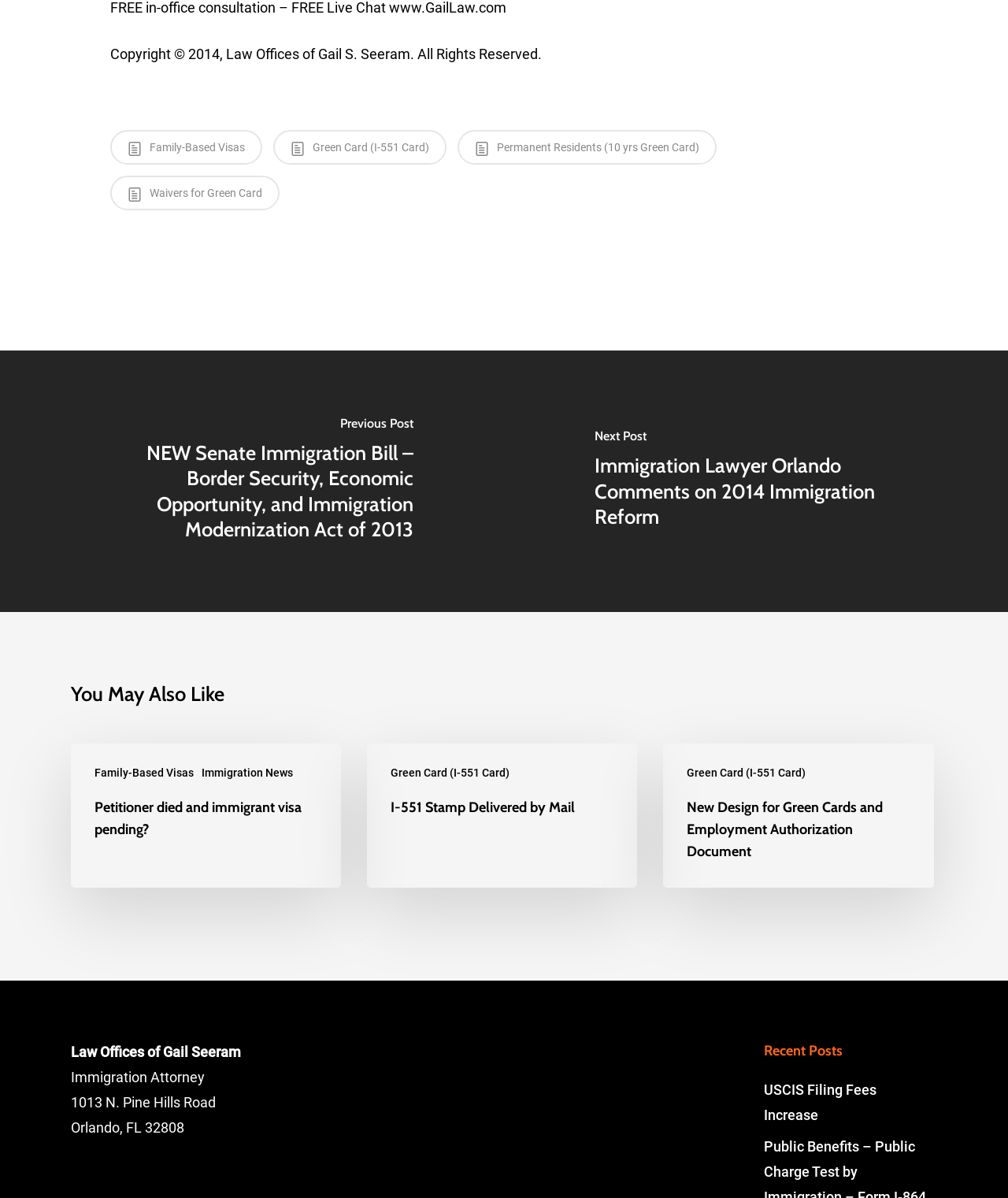Respond with a single word or phrase:
How many figures are there on the webpage?

3